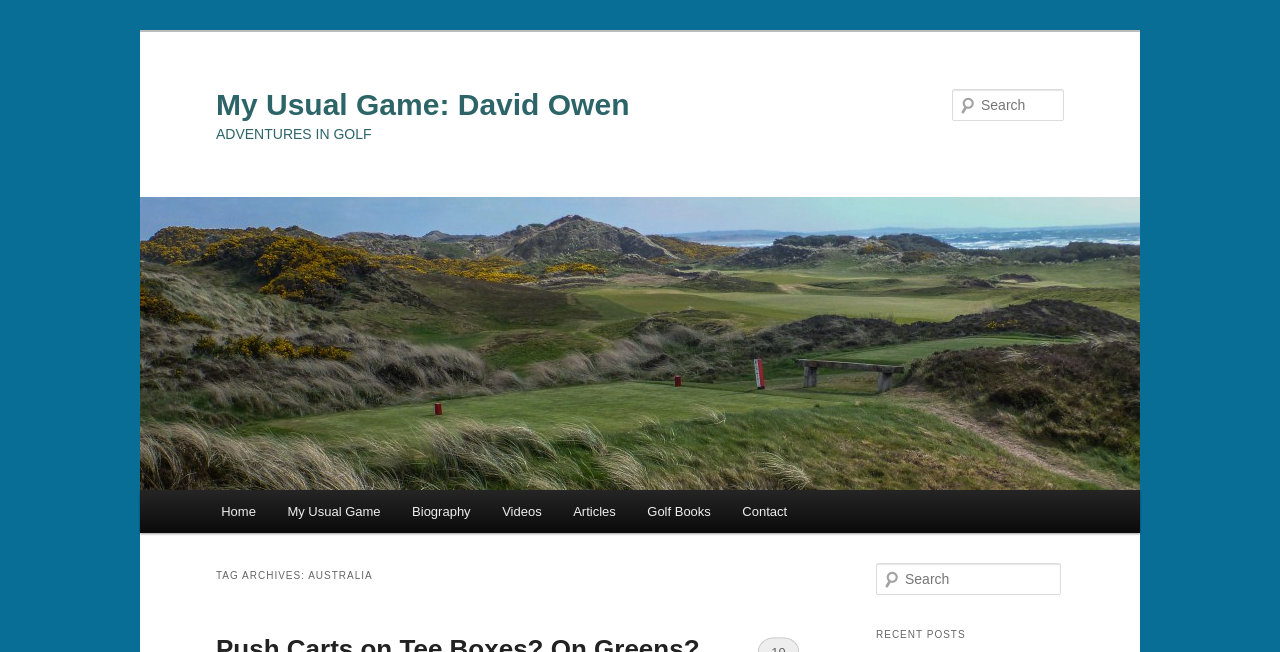What is the name of the author?
Give a one-word or short-phrase answer derived from the screenshot.

David Owen